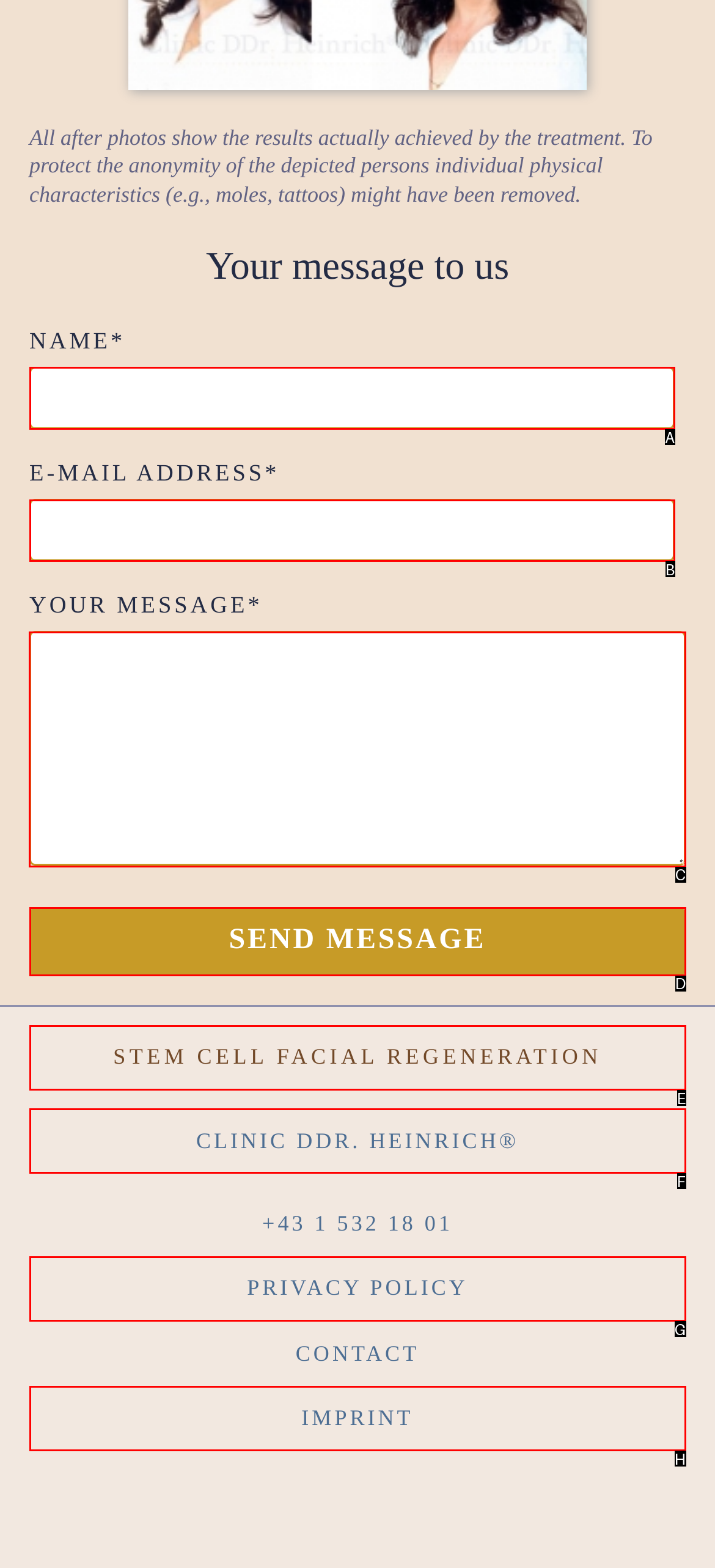Select the correct UI element to complete the task: Type your message
Please provide the letter of the chosen option.

C